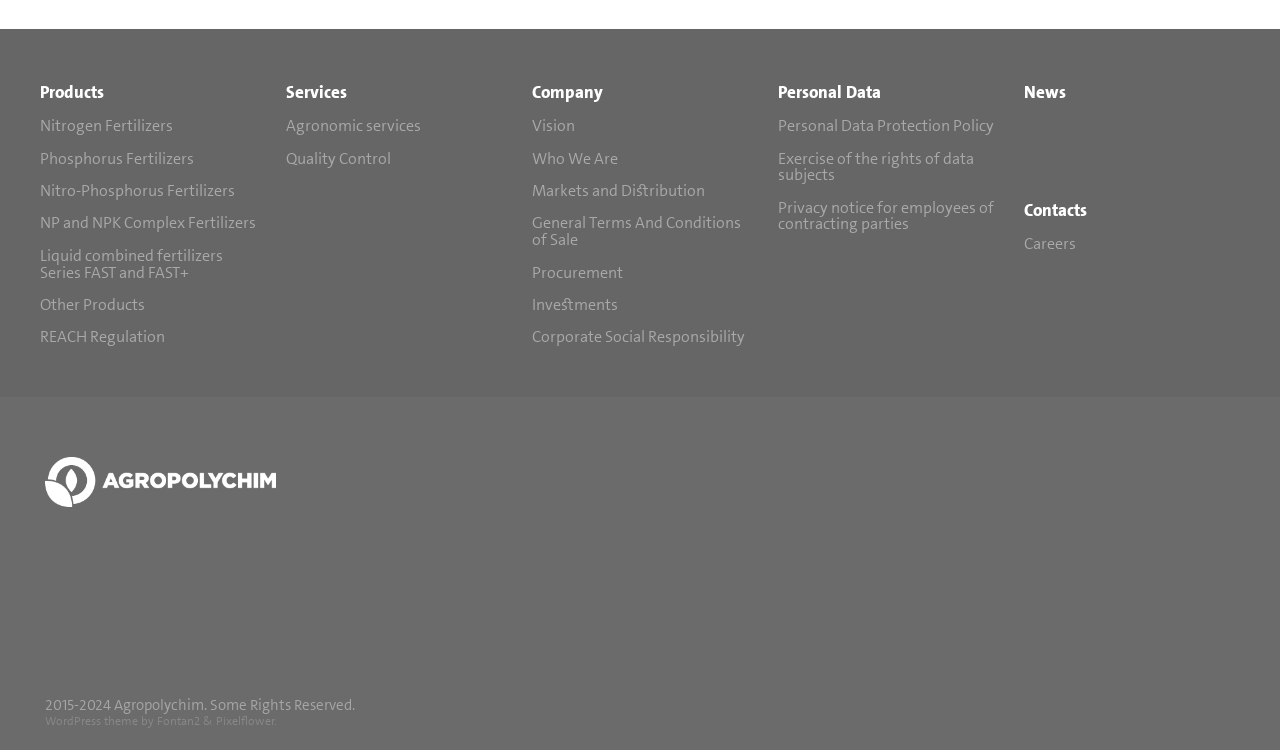Identify the bounding box coordinates of the clickable region to carry out the given instruction: "Check Careers".

[0.8, 0.31, 0.841, 0.338]